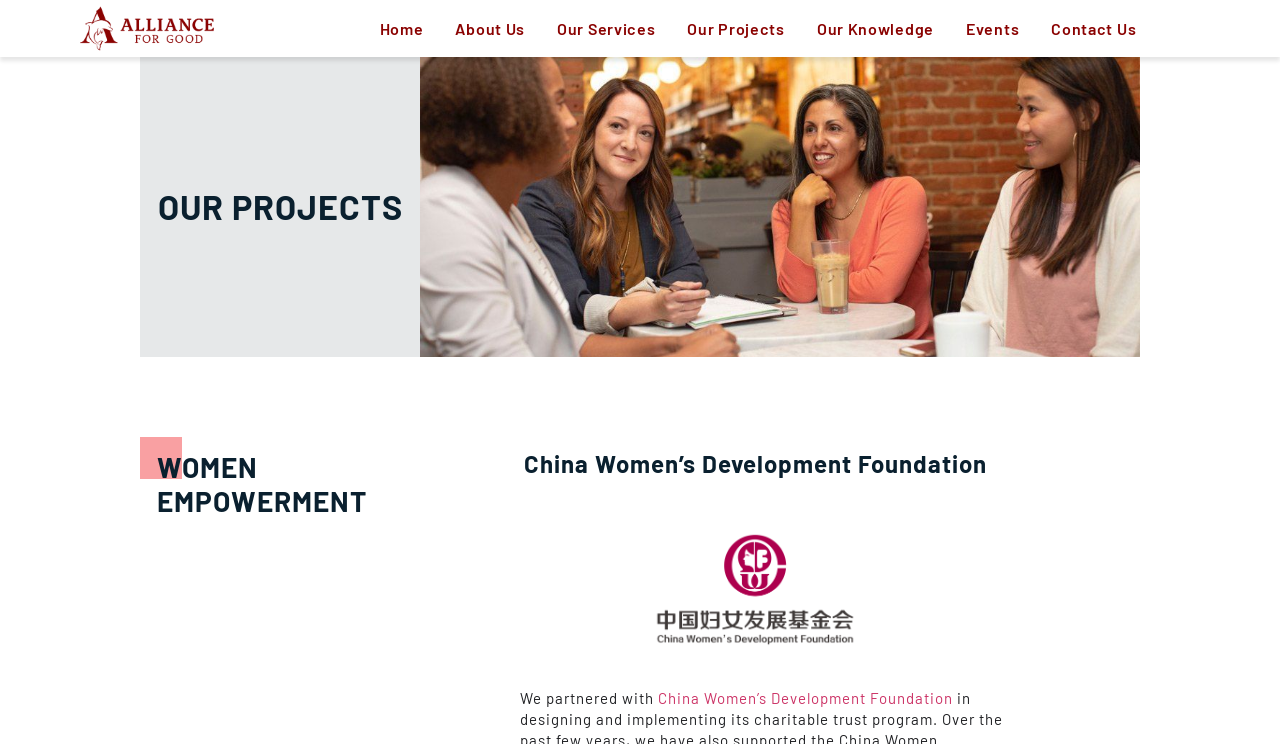Identify the bounding box coordinates for the UI element mentioned here: "alt="Alliance for Good Logo"". Provide the coordinates as four float values between 0 and 1, i.e., [left, top, right, bottom].

[0.06, 0.007, 0.169, 0.071]